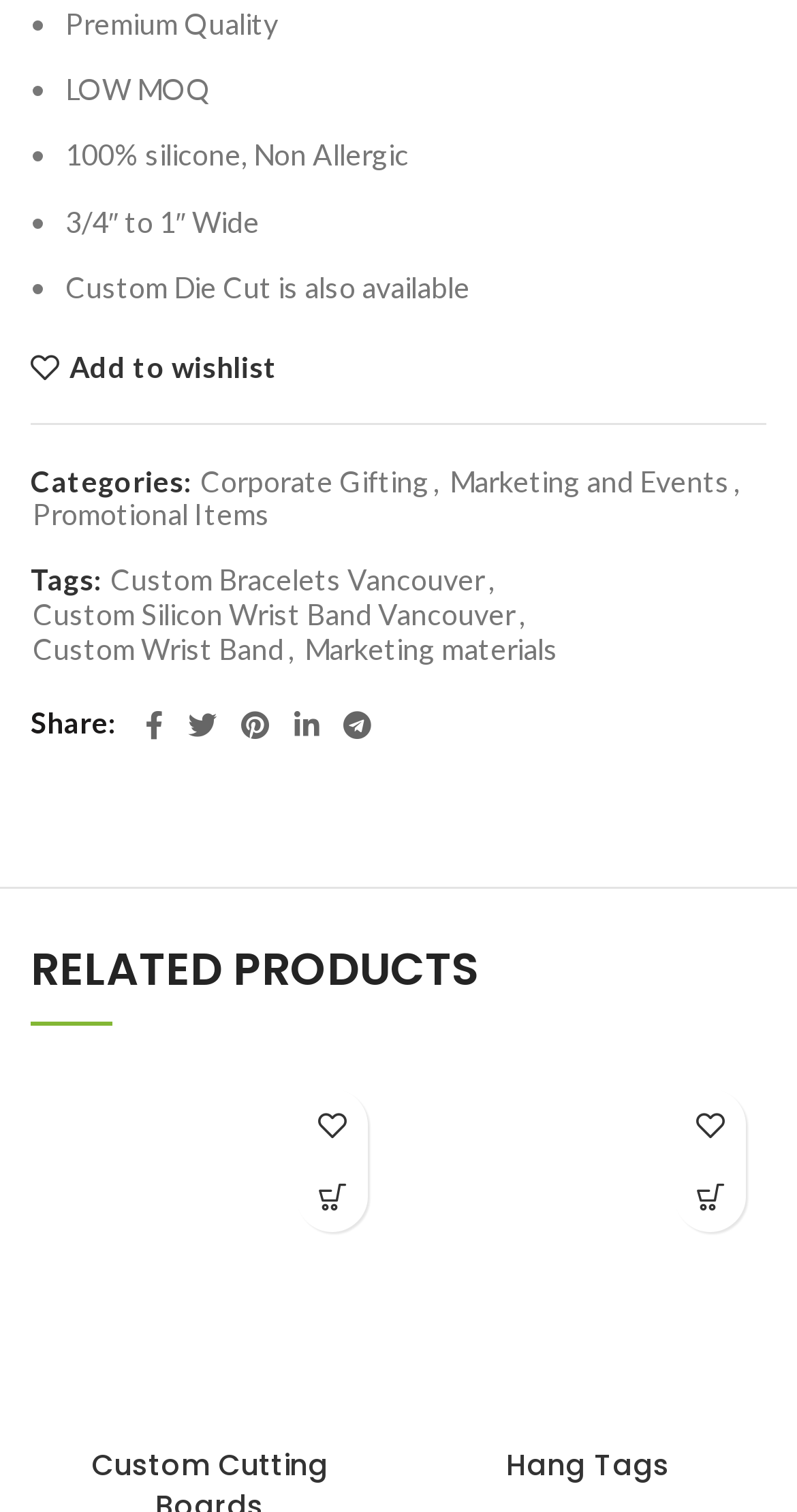Extract the bounding box coordinates for the UI element described as: "Infant & Baby Care".

None